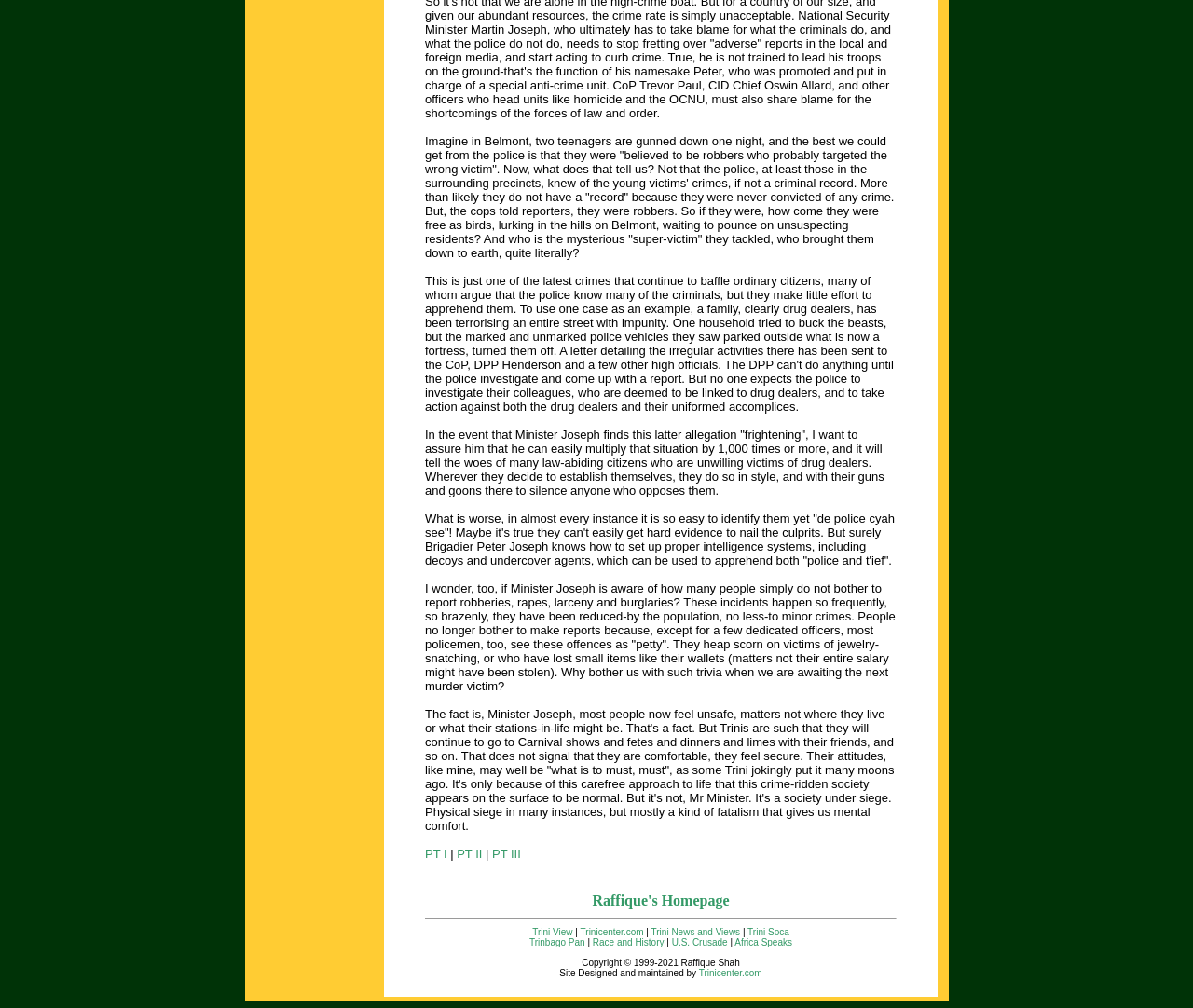Locate and provide the bounding box coordinates for the HTML element that matches this description: "Trinicenter.com".

[0.586, 0.96, 0.639, 0.97]